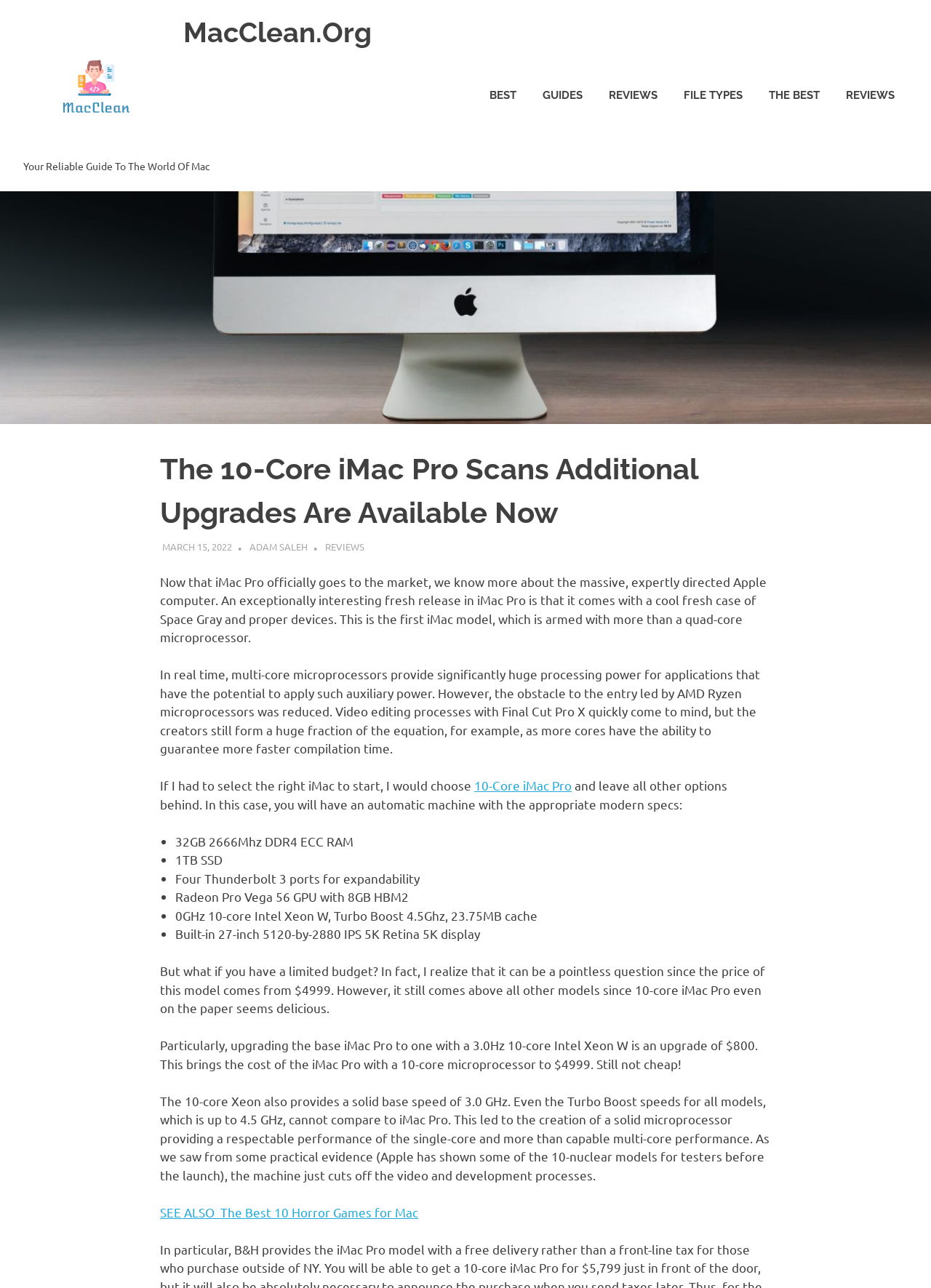Reply to the question with a single word or phrase:
How many cores does the iMac Pro microprocessor have?

10-core